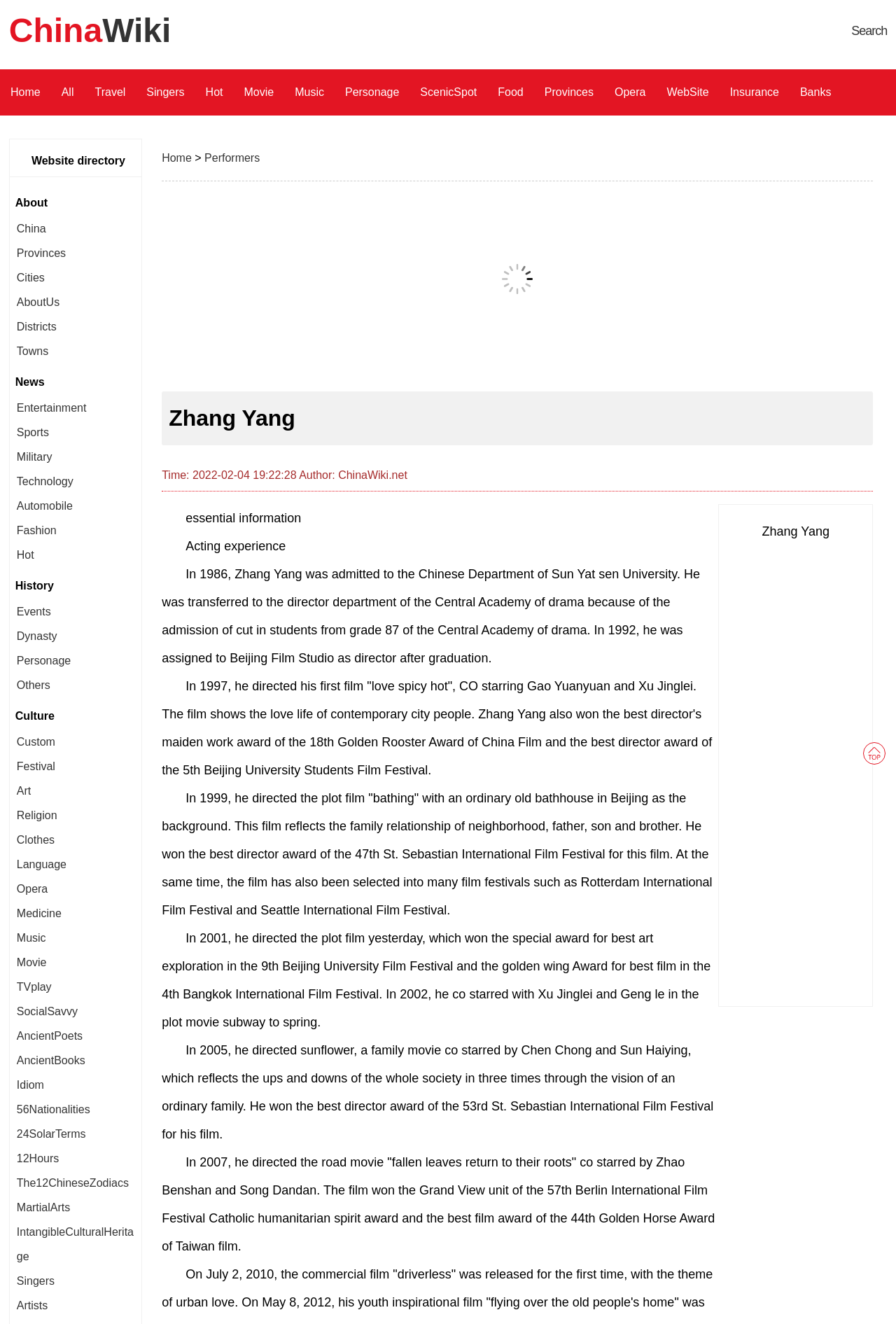Locate the bounding box coordinates of the clickable region necessary to complete the following instruction: "go to the 'Performers' page". Provide the coordinates in the format of four float numbers between 0 and 1, i.e., [left, top, right, bottom].

[0.261, 0.087, 0.323, 0.122]